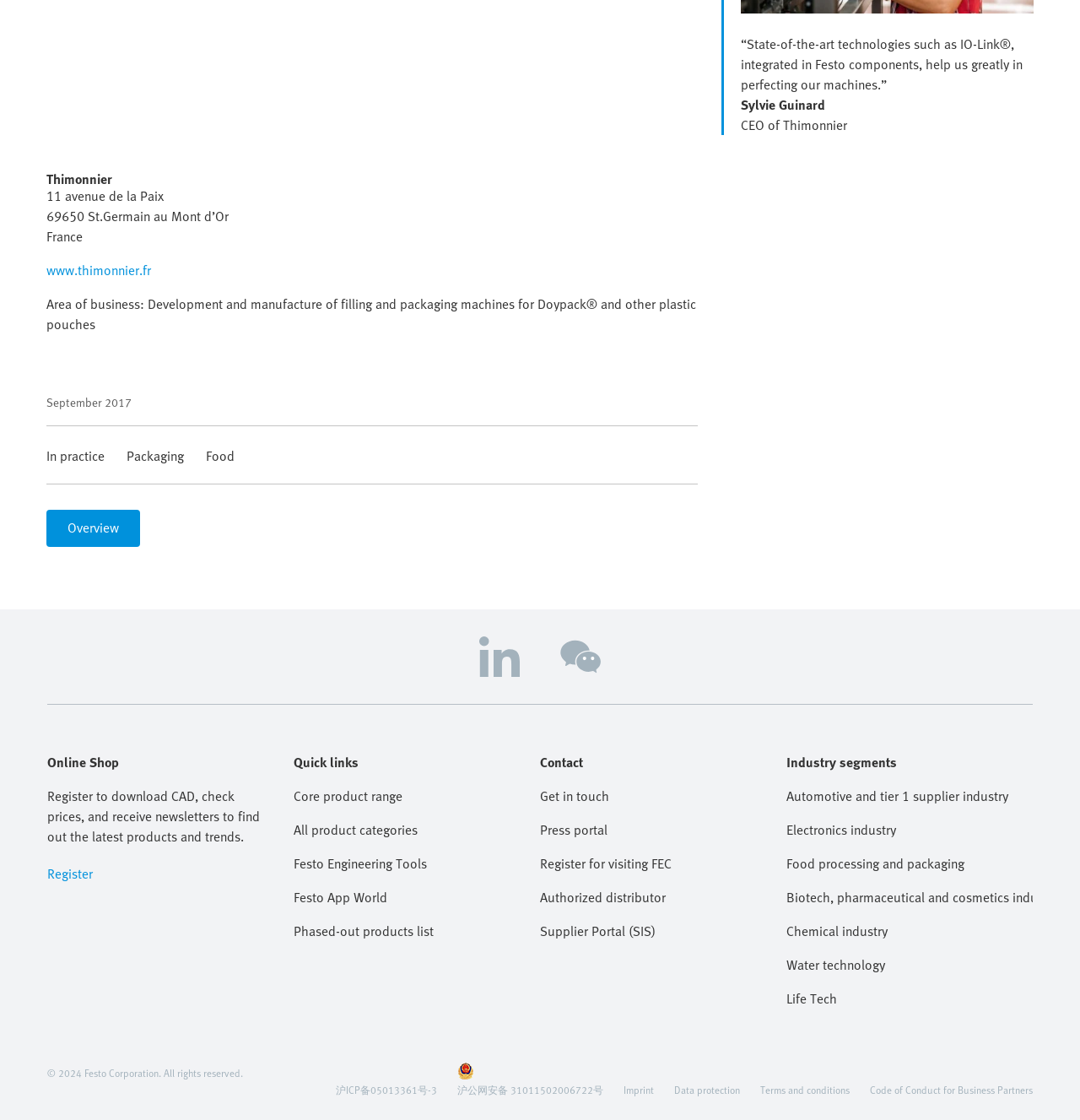Please find the bounding box coordinates in the format (top-left x, top-left y, bottom-right x, bottom-right y) for the given element description. Ensure the coordinates are floating point numbers between 0 and 1. Description: Packaging

[0.117, 0.398, 0.17, 0.416]